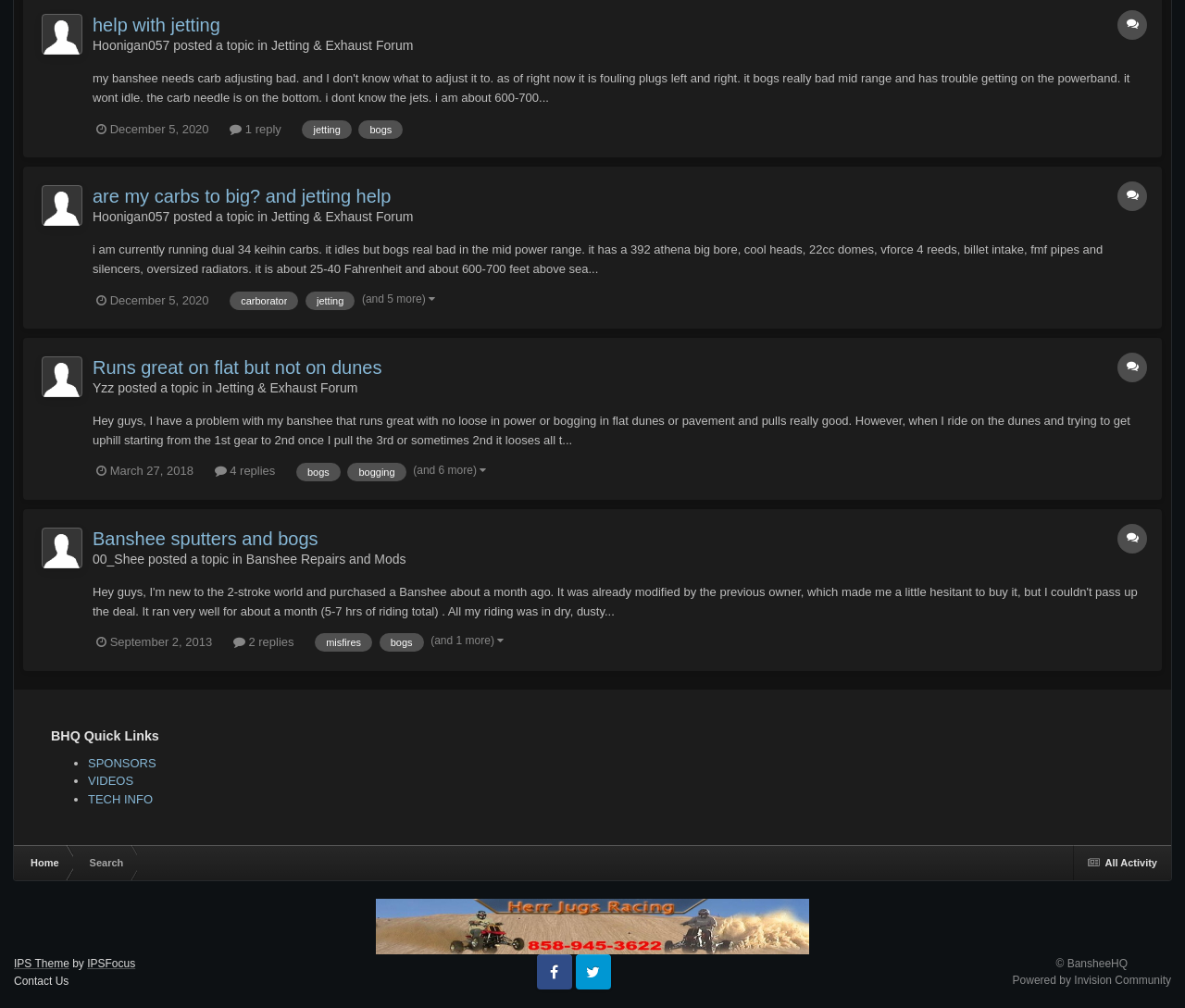From the element description Login, predict the bounding box coordinates of the UI element. The coordinates must be specified in the format (top-left x, top-left y, bottom-right x, bottom-right y) and should be within the 0 to 1 range.

None